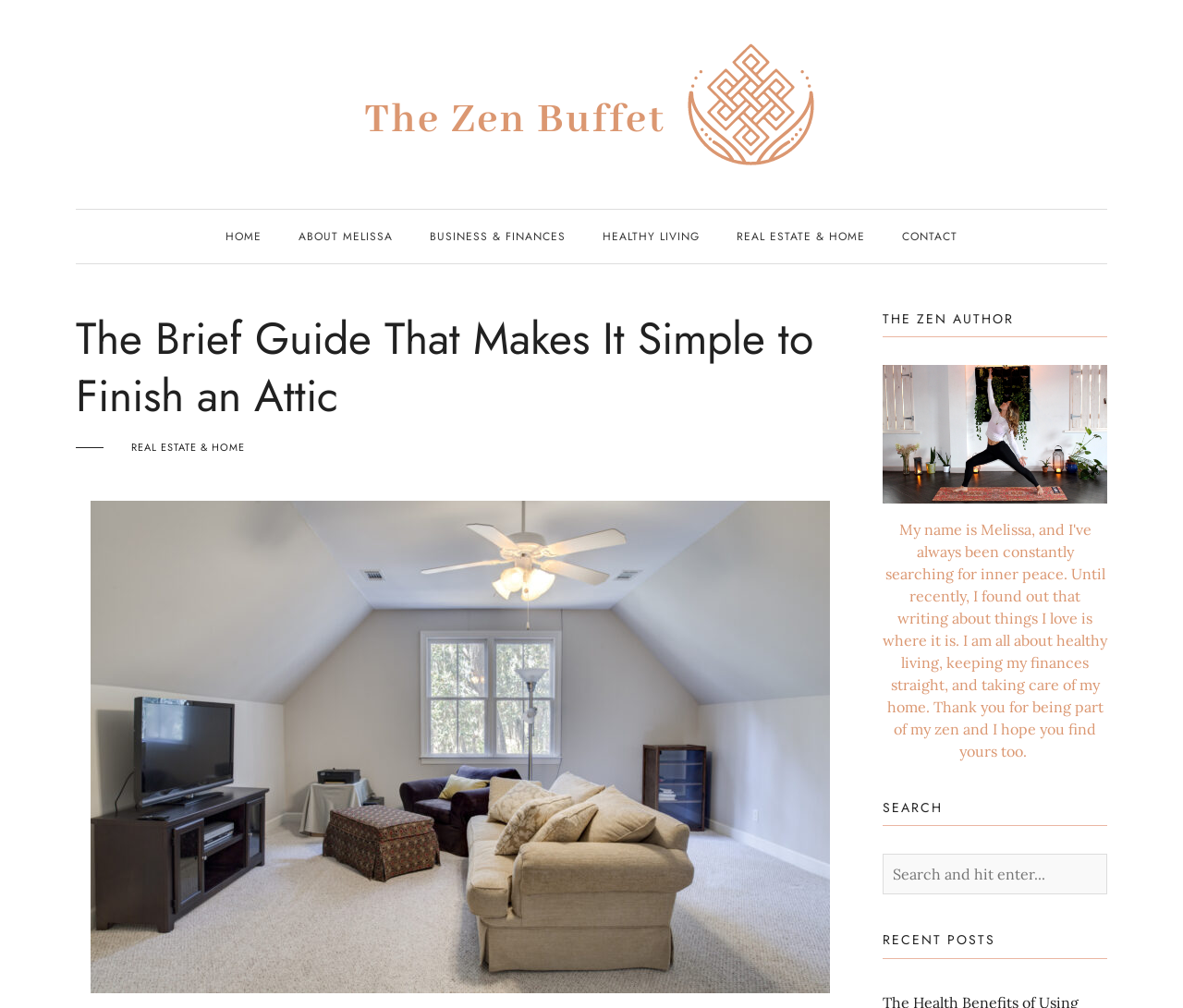Generate a thorough description of the webpage.

The webpage appears to be a blog or article page focused on home design and renovation, specifically about finishing an attic. At the top, there is a logo or brand image with the text "The Zen Buffet" and a link to the homepage. Below this, there is a navigation menu with links to various categories, including "HOME", "ABOUT MELISSA", "BUSINESS & FINANCES", "HEALTHY LIVING", "REAL ESTATE & HOME", and "CONTACT".

The main content of the page is divided into sections. The first section has a heading that reads "The Brief Guide That Makes It Simple to Finish an Attic" and is positioned near the top of the page. Below this heading, there is a large image that takes up most of the page's width, with a caption that asks if the user wants to turn their attic into a spare bedroom, man cave, or entertainment room.

To the right of the image, there are three sections. The first section has a heading that reads "THE ZEN AUTHOR", the second section has a heading that reads "SEARCH" with a search bar below it, and the third section has a heading that reads "RECENT POSTS". These sections are positioned near the bottom right of the page.

There is also a link to "REAL ESTATE & HOME" near the top of the page, which is likely a category or tag related to the article's content. Overall, the page appears to be well-organized and easy to navigate, with clear headings and concise text.